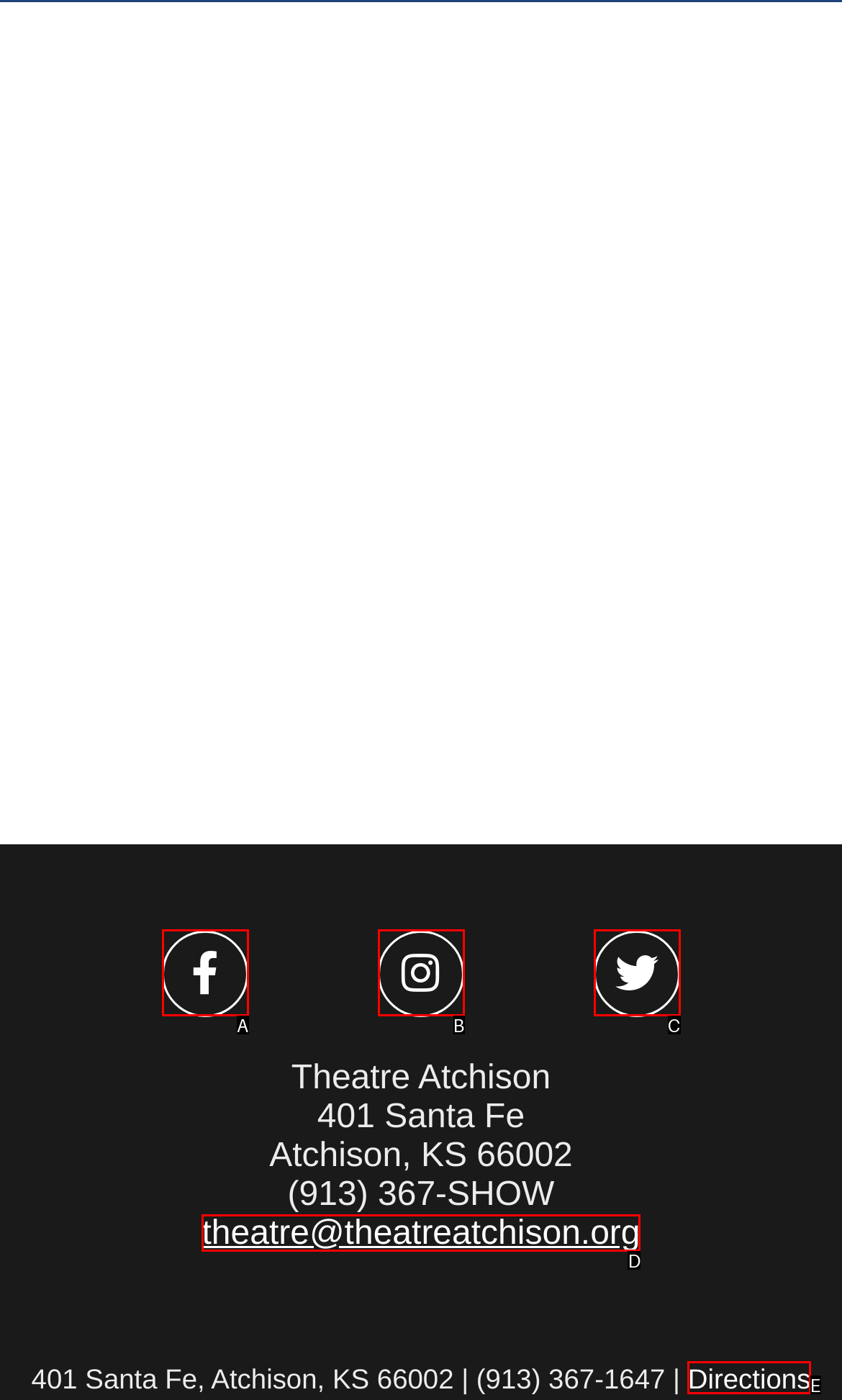Identify which HTML element aligns with the description: Facebook-f
Answer using the letter of the correct choice from the options available.

A